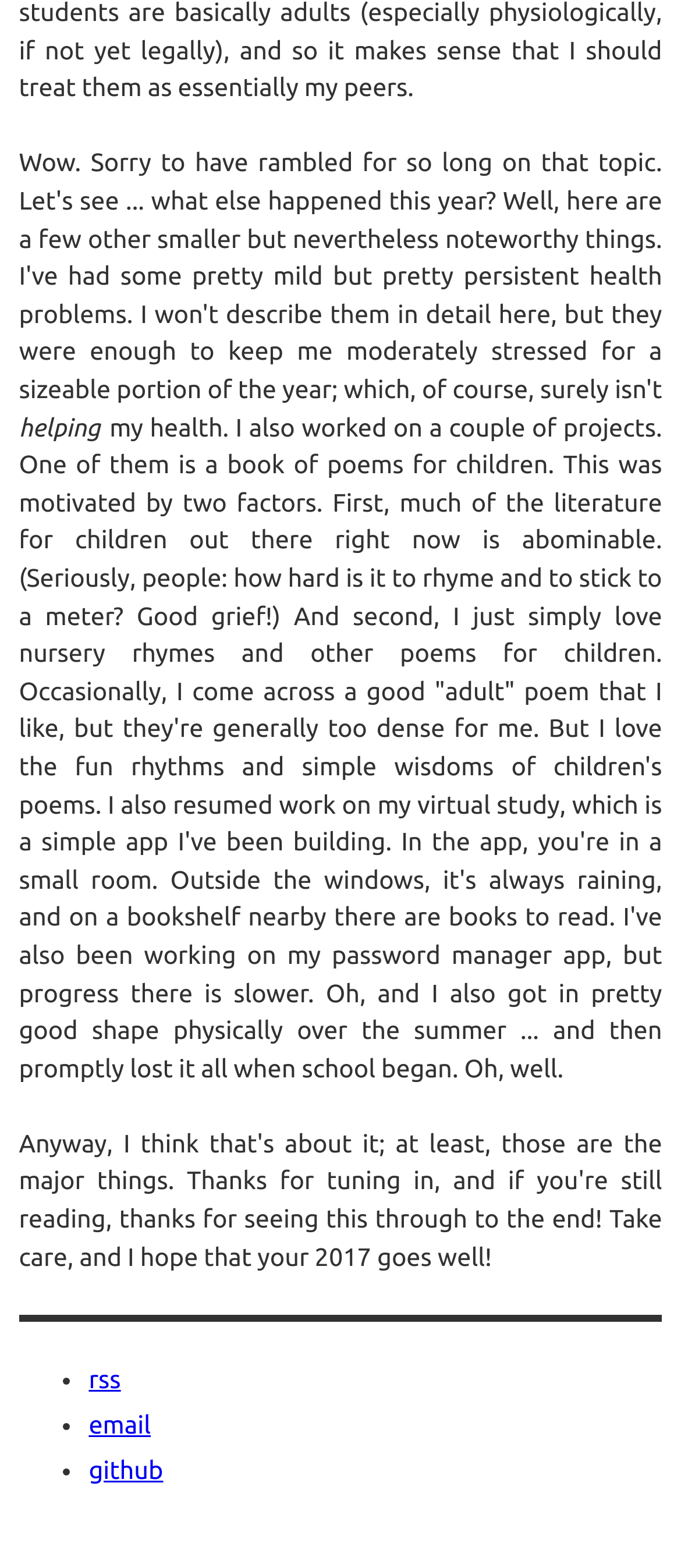What are the three links provided at the bottom of the page?
Provide a detailed and extensive answer to the question.

The three links provided at the bottom of the page are rss, email, and github, which are likely links to the author's rss feed, email address, and github profile.